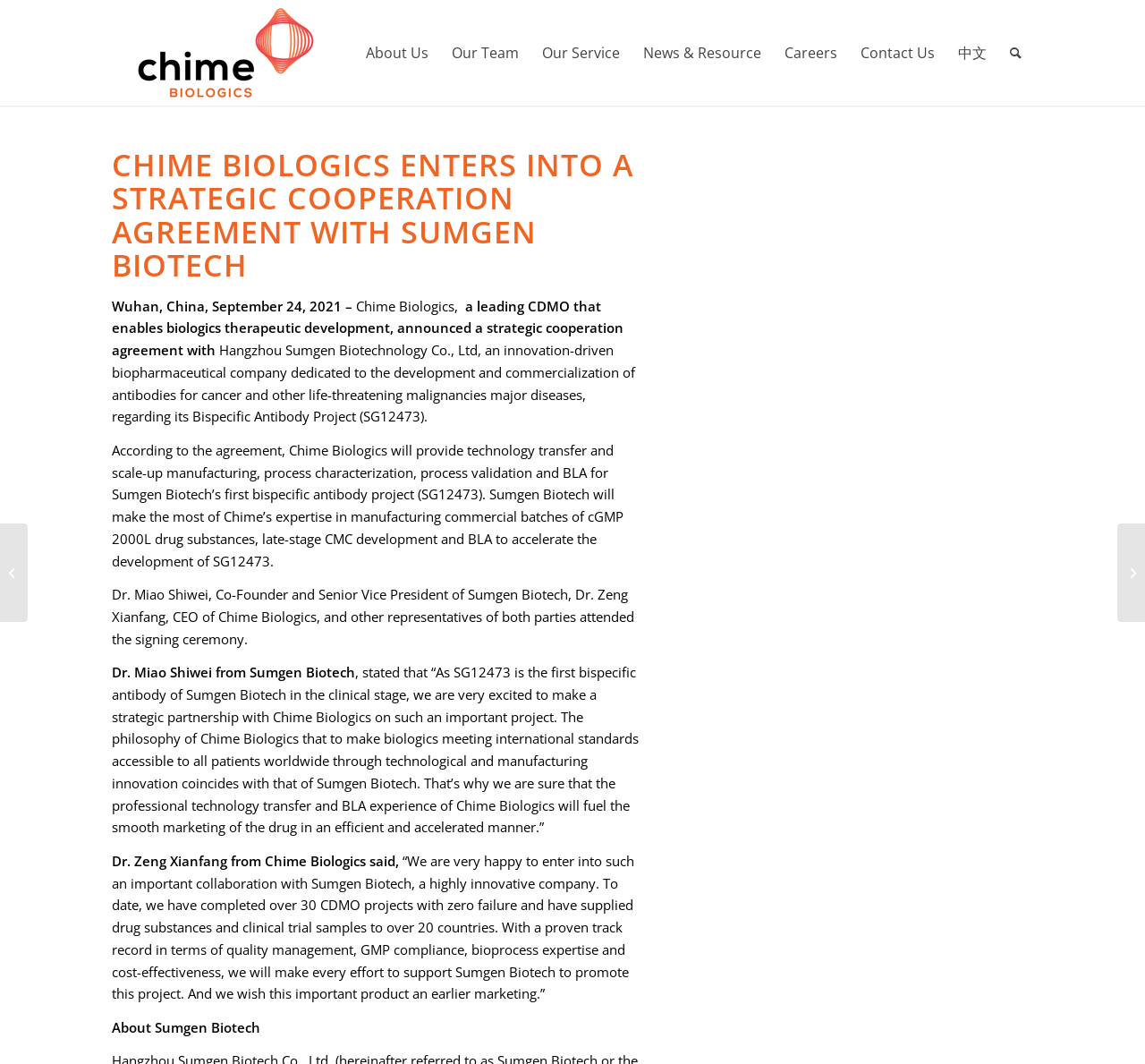Please find the bounding box coordinates of the section that needs to be clicked to achieve this instruction: "Read more about Chime Biologics".

[0.098, 0.0, 0.298, 0.099]